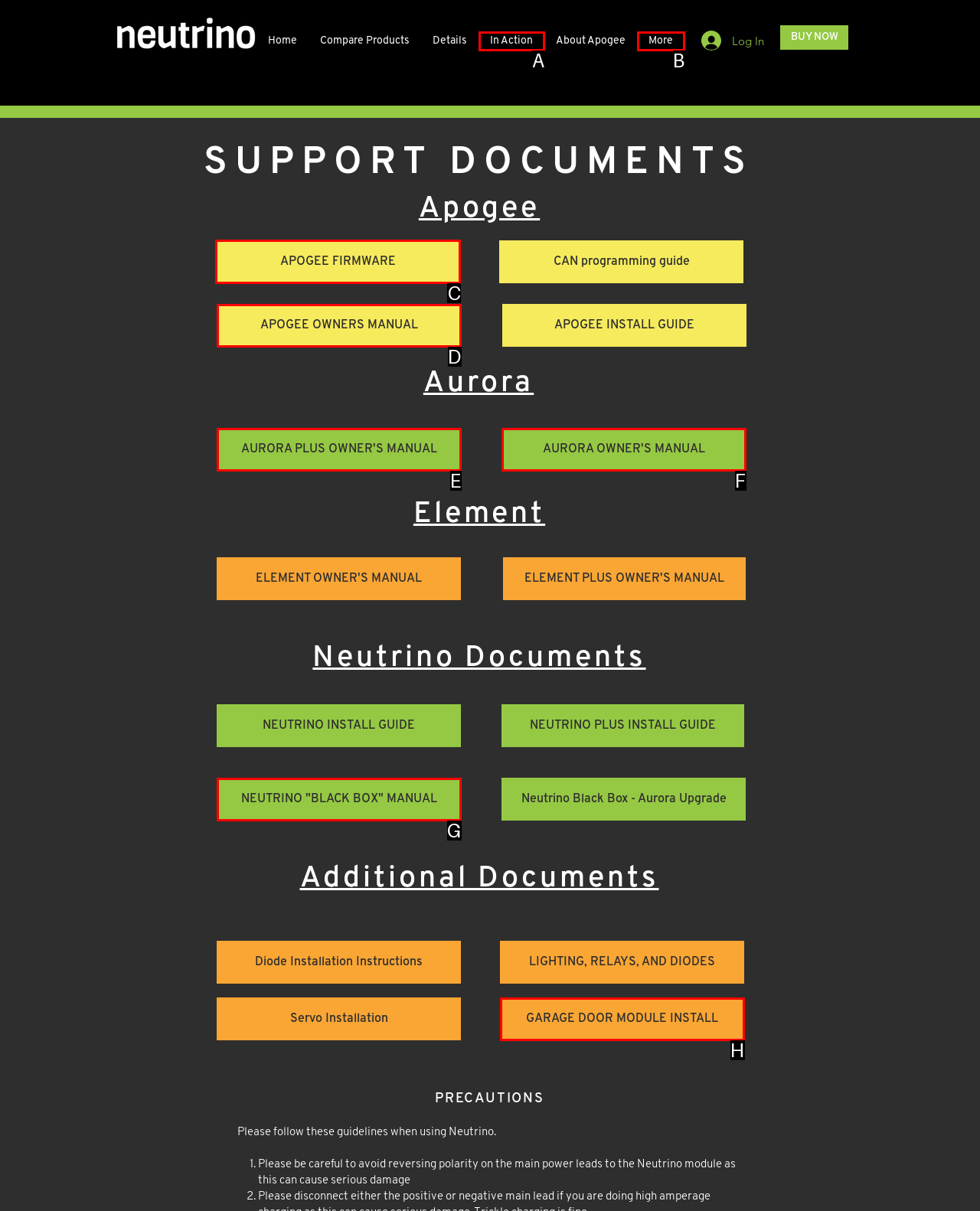Identify which lettered option to click to carry out the task: View the 'APOGEE FIRMWARE' document. Provide the letter as your answer.

C